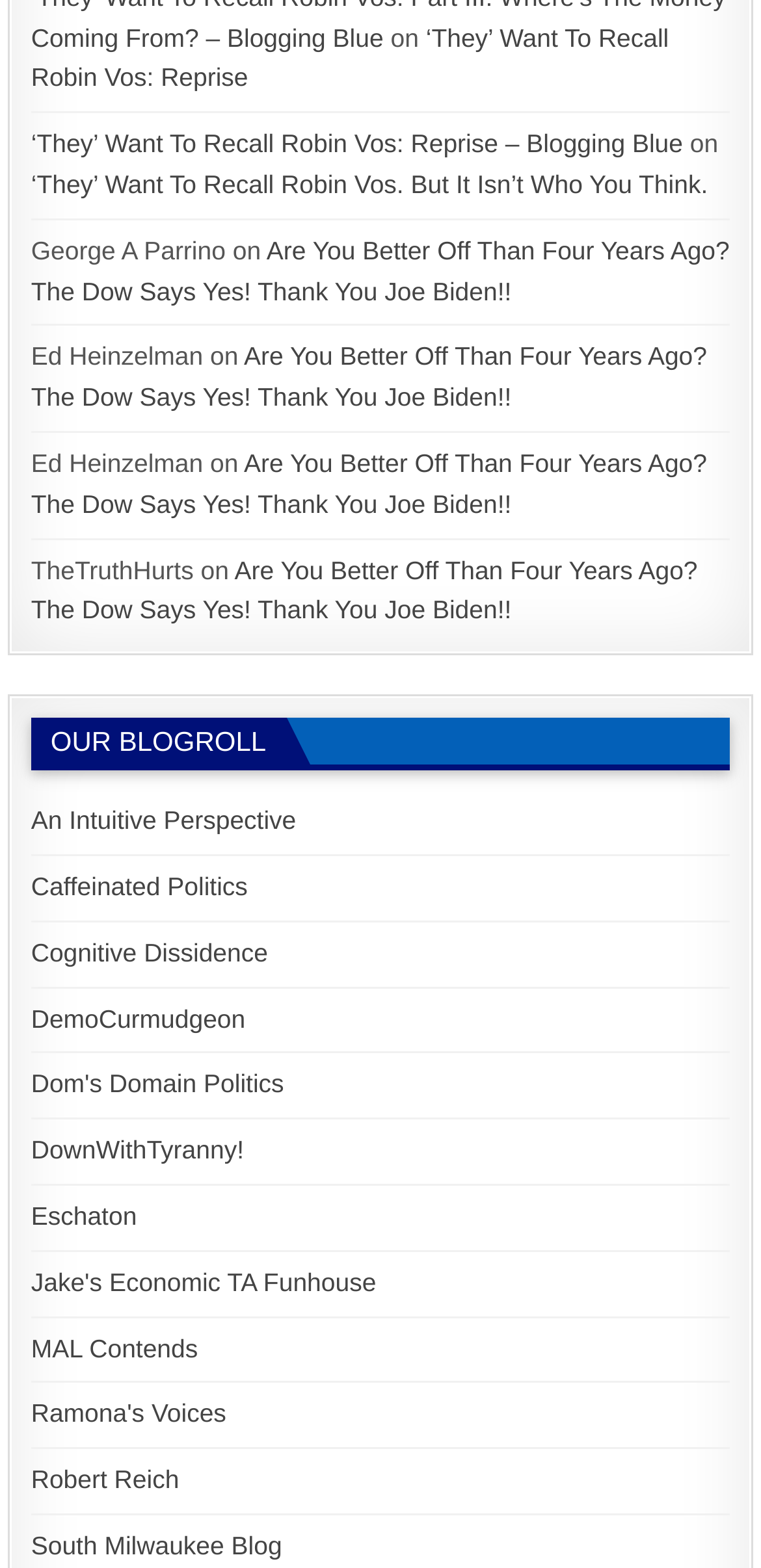Please determine the bounding box coordinates of the element's region to click in order to carry out the following instruction: "Check out 'Robert Reich' blog". The coordinates should be four float numbers between 0 and 1, i.e., [left, top, right, bottom].

[0.041, 0.934, 0.235, 0.953]